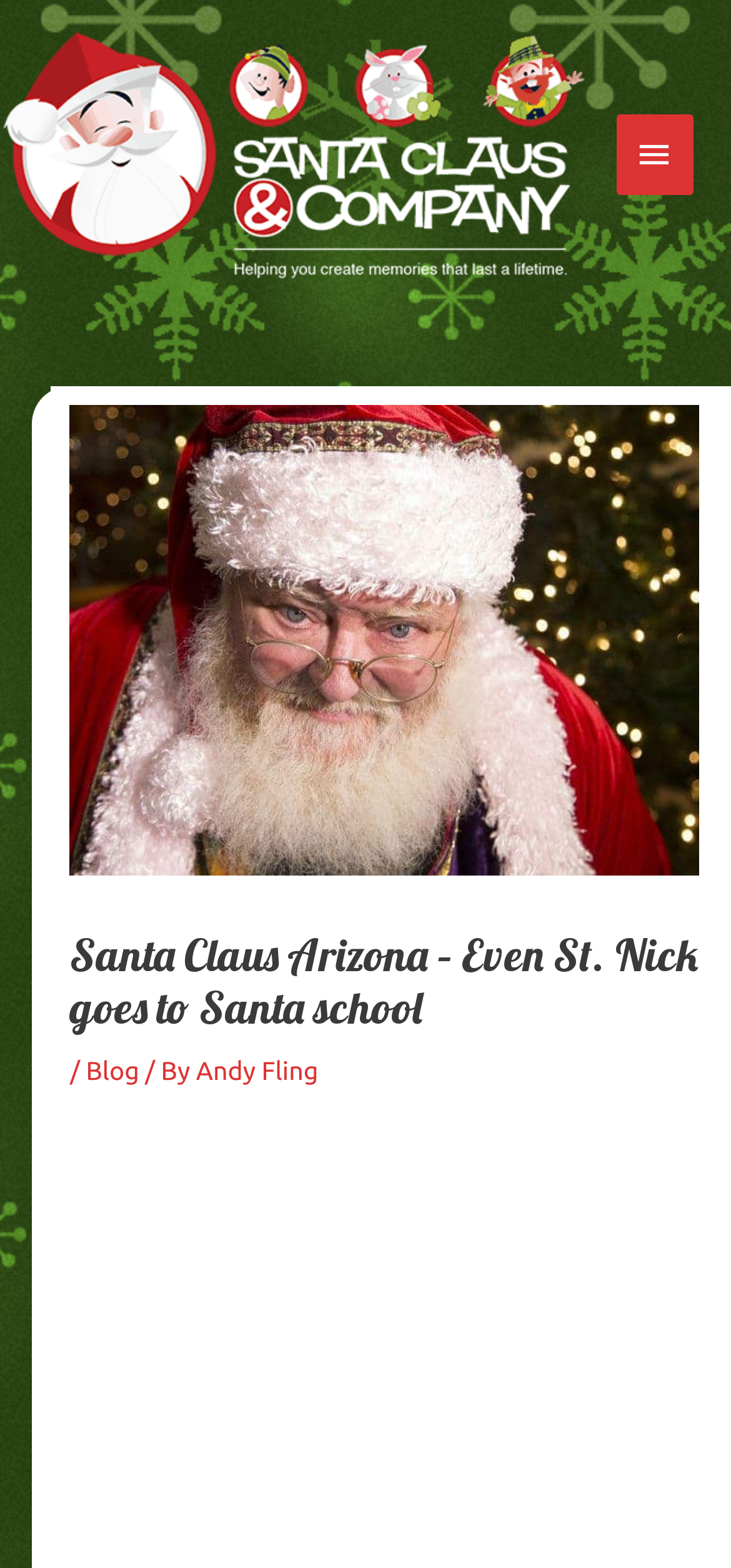Consider the image and give a detailed and elaborate answer to the question: 
What is the profession of Mark Brenneman?

I found this information in the meta description which states that Mark Brenneman is a retired school teacher who has been playing Santa for 43 years.